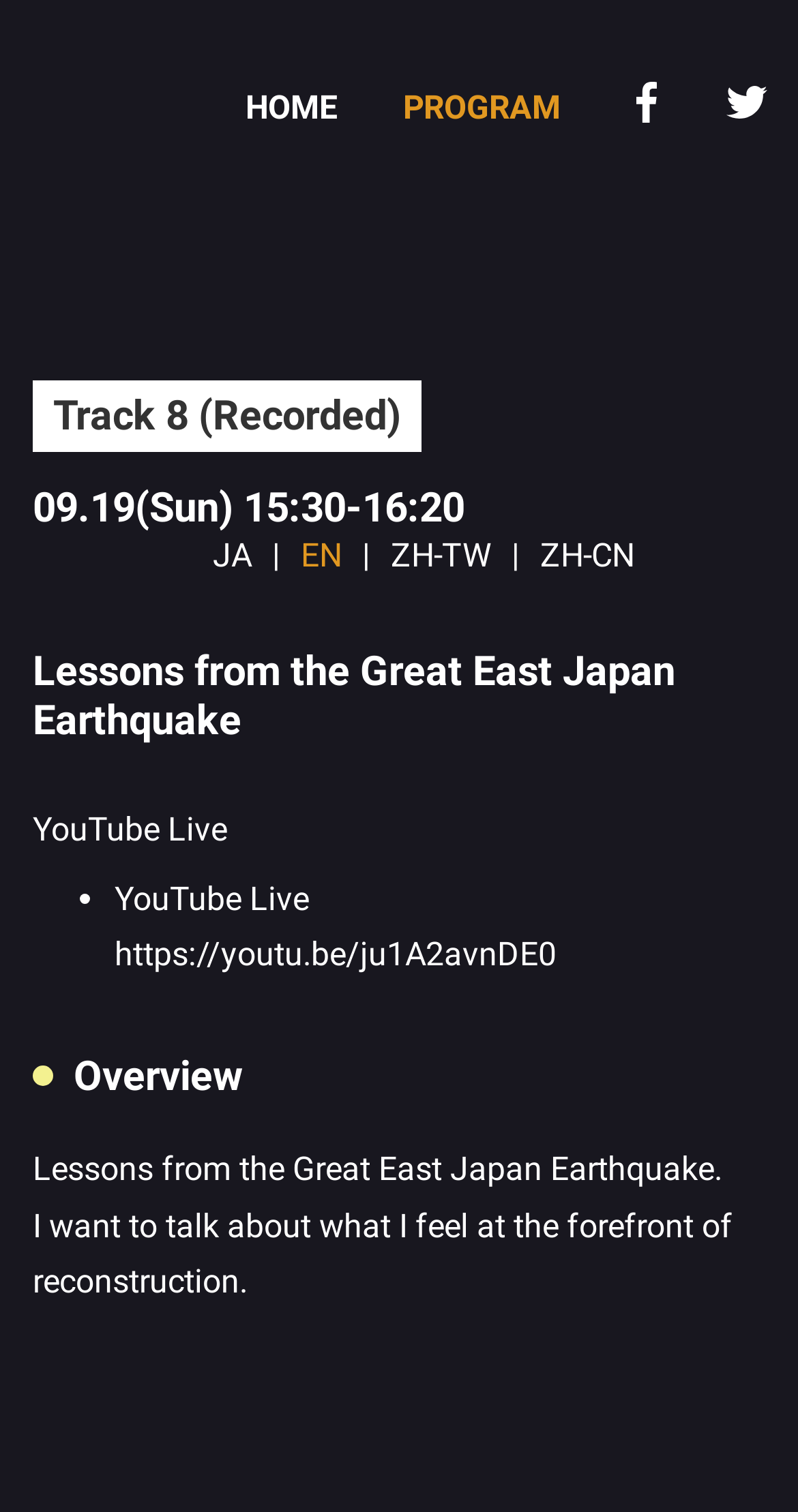Please find and give the text of the main heading on the webpage.

Lessons from the Great East Japan Earthquake